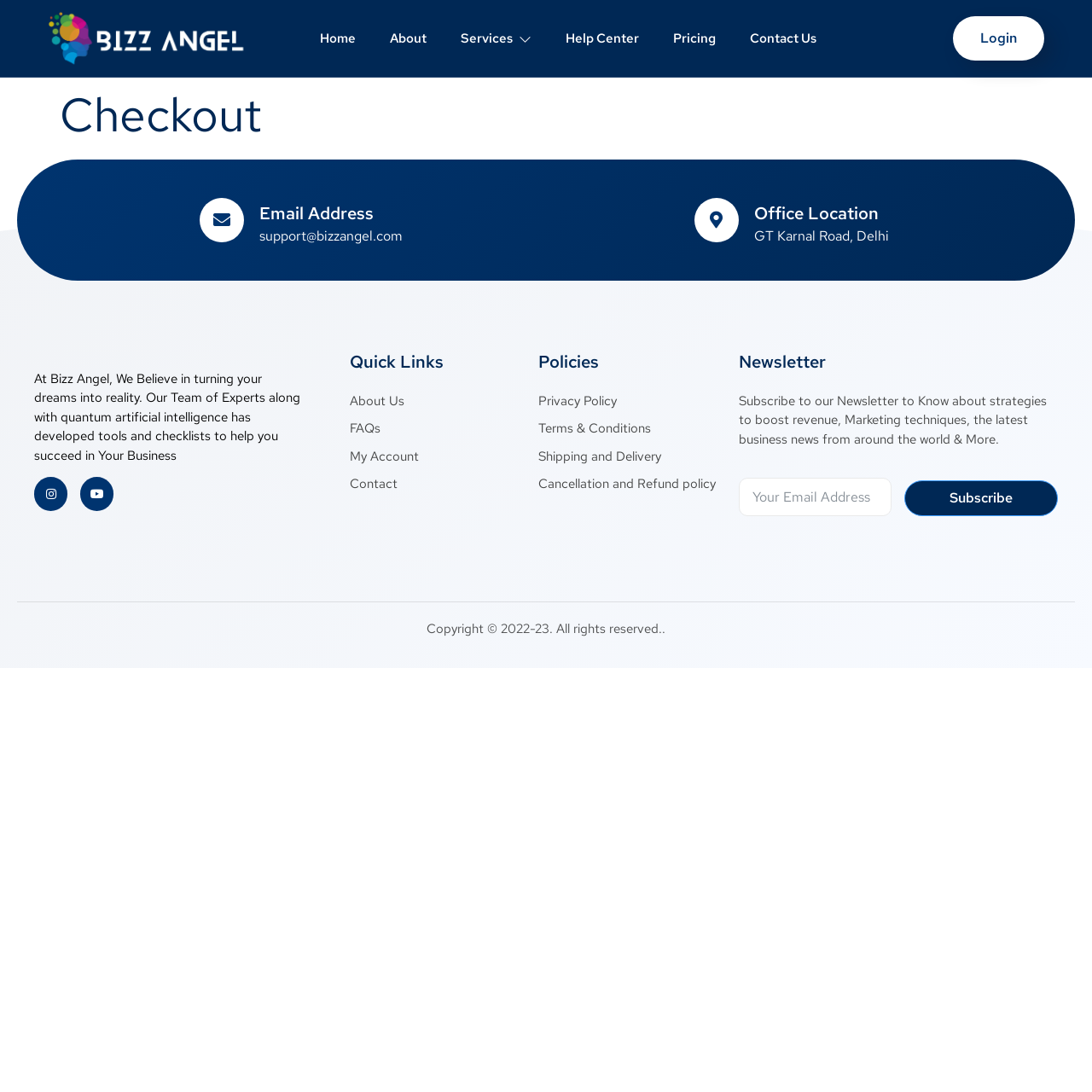Please find the bounding box coordinates (top-left x, top-left y, bottom-right x, bottom-right y) in the screenshot for the UI element described as follows: FAQs

[0.32, 0.384, 0.485, 0.401]